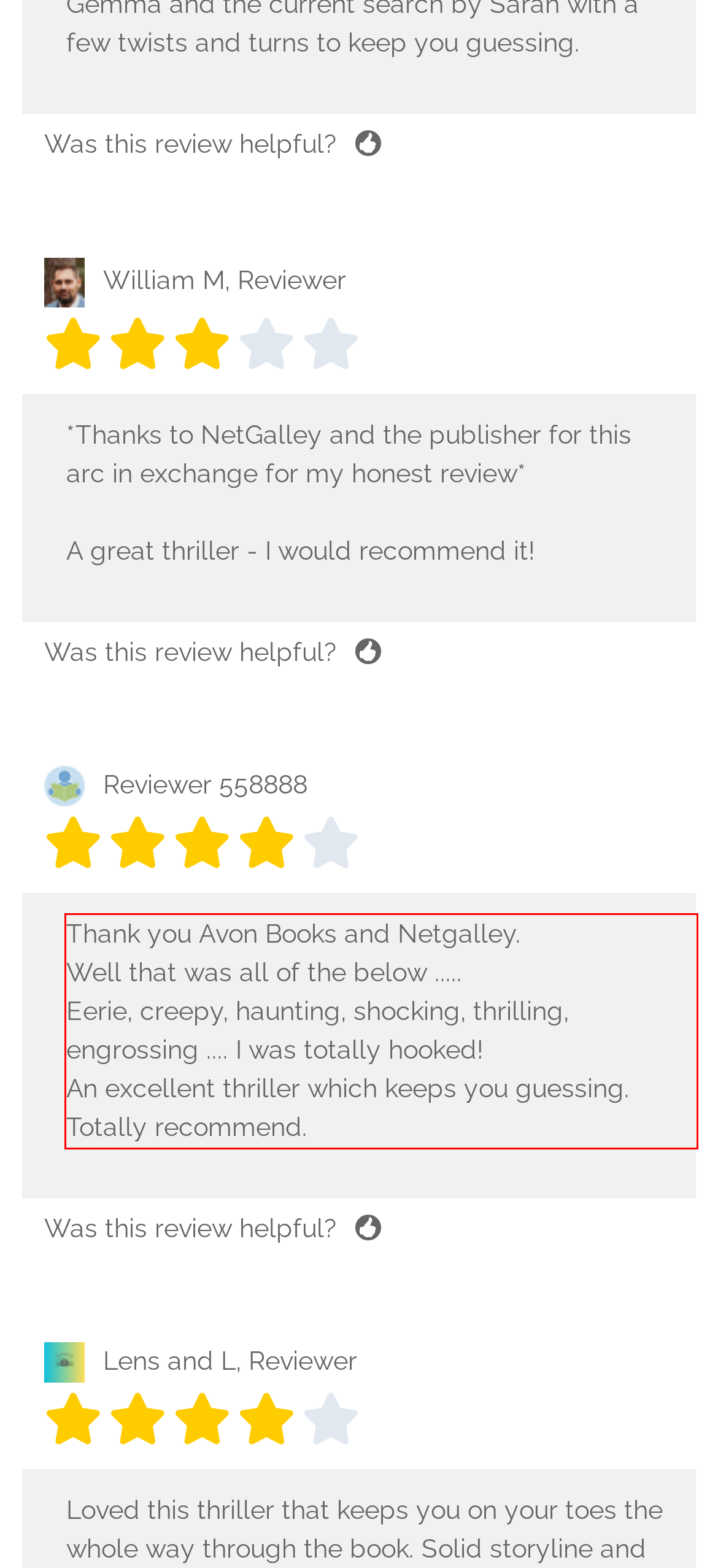Identify the text inside the red bounding box on the provided webpage screenshot by performing OCR.

Thank you Avon Books and Netgalley. Well that was all of the below ..... Eerie, creepy, haunting, shocking, thrilling, engrossing .... I was totally hooked! An excellent thriller which keeps you guessing. Totally recommend.